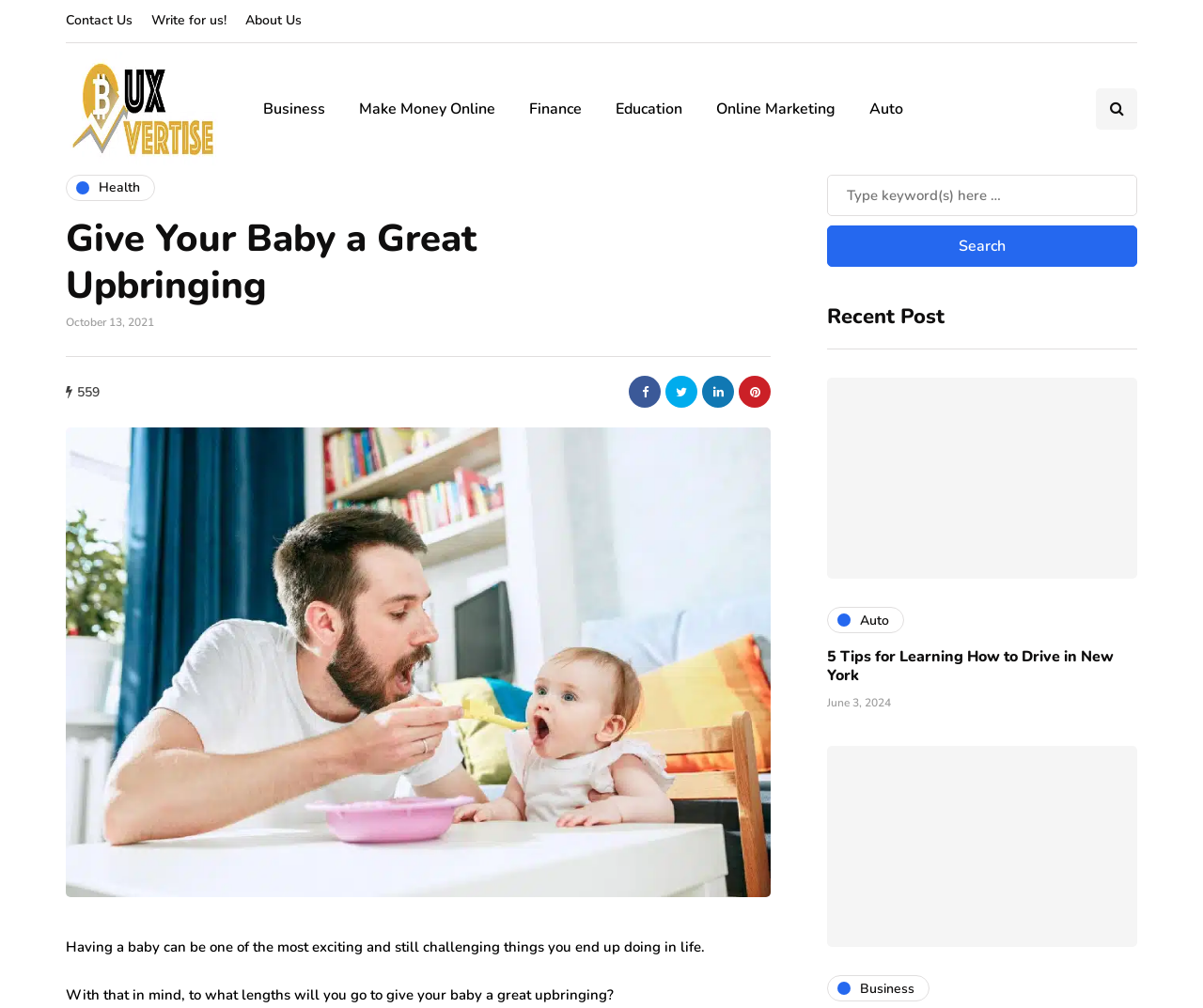What is the purpose of the icons , , , and ?
Please provide a detailed and thorough answer to the question.

Based on the common practice of using these icons on webpages, I infer that they represent social media links, allowing users to share content or connect with the website on various social media platforms.